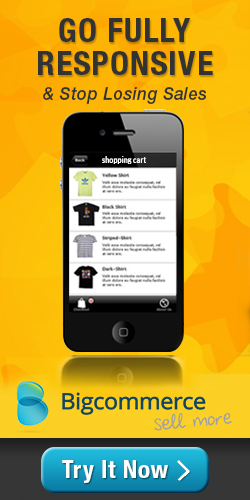What type of items are displayed on the smartphone?
Kindly give a detailed and elaborate answer to the question.

The smartphone in the advertisement displays a shopping cart interface, showcasing various apparel items, including t-shirts in different colors and styles, which suggests that the e-commerce website is selling clothing products.